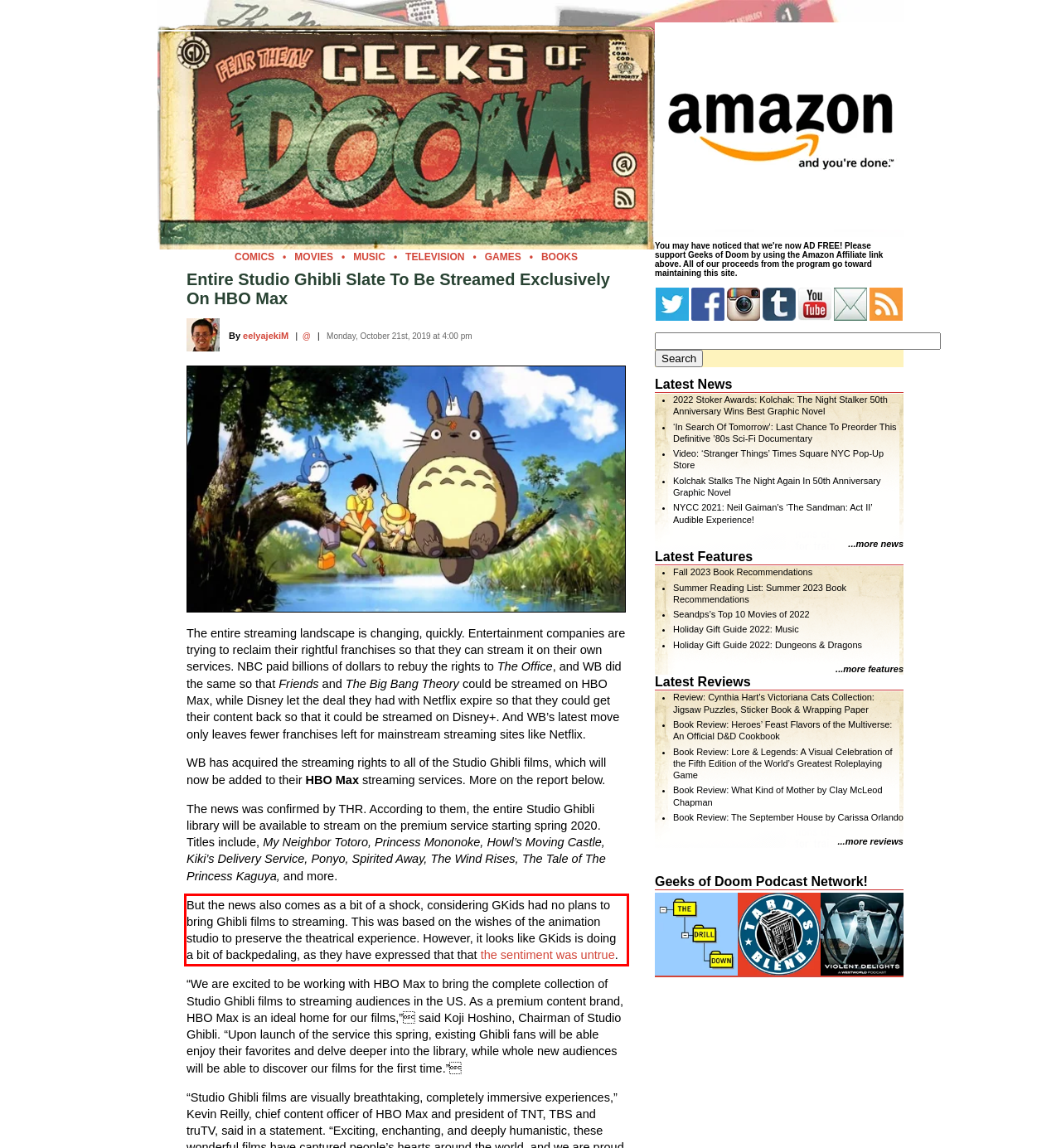Given a screenshot of a webpage, locate the red bounding box and extract the text it encloses.

But the news also comes as a bit of a shock, considering GKids had no plans to bring Ghibli films to streaming. This was based on the wishes of the animation studio to preserve the theatrical experience. However, it looks like GKids is doing a bit of backpedaling, as they have expressed that that the sentiment was untrue.